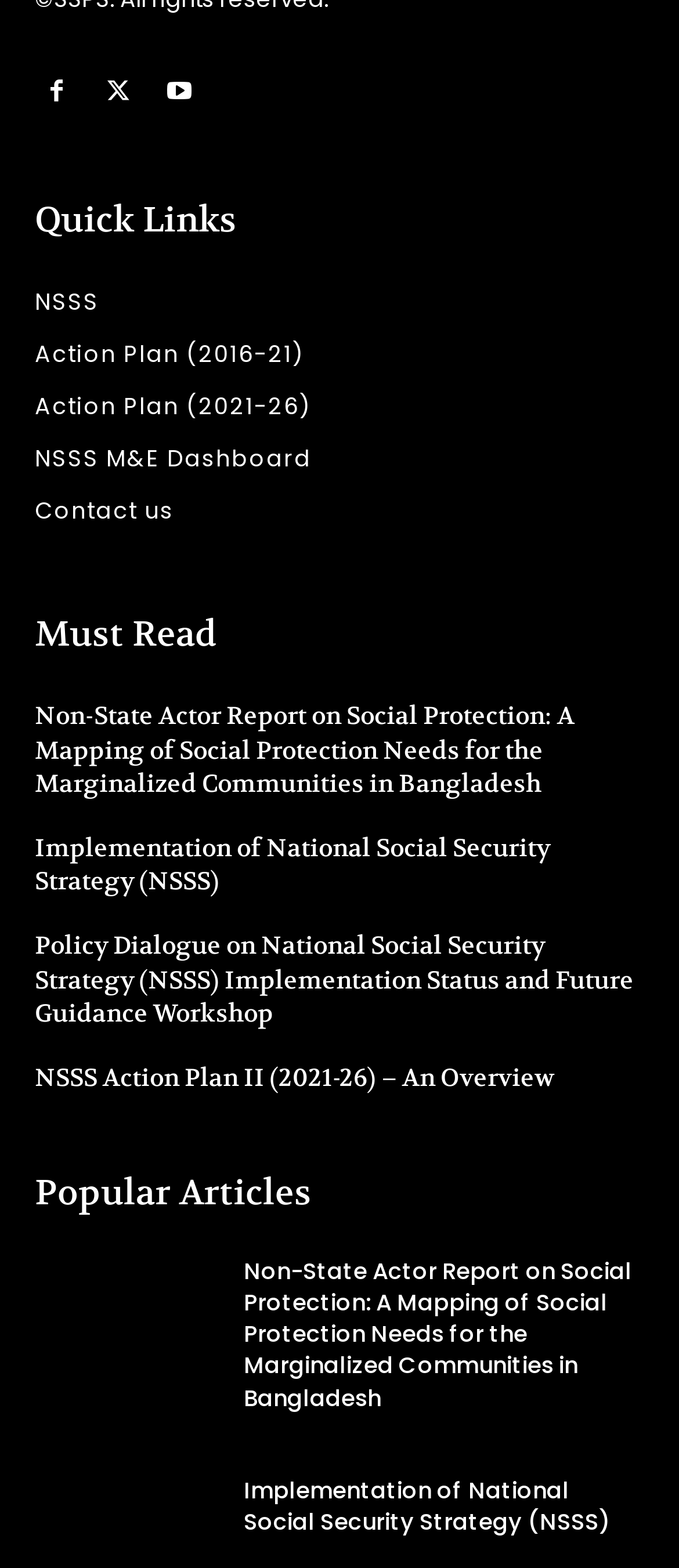Please determine the bounding box coordinates for the UI element described as: "Contact us".

[0.051, 0.31, 0.949, 0.343]